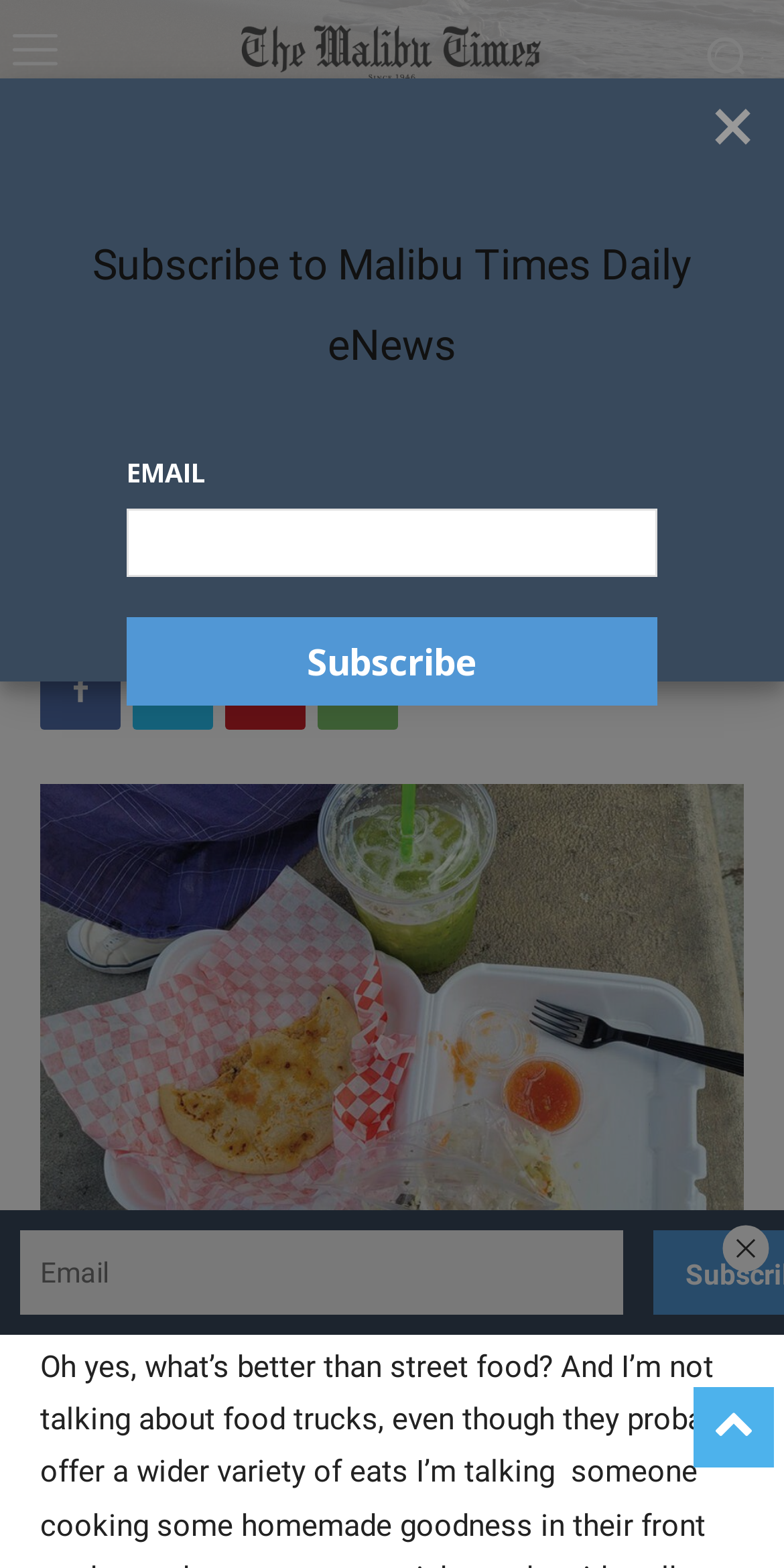Find the bounding box coordinates for the area that should be clicked to accomplish the instruction: "Click the logo".

[0.231, 0.013, 0.769, 0.057]